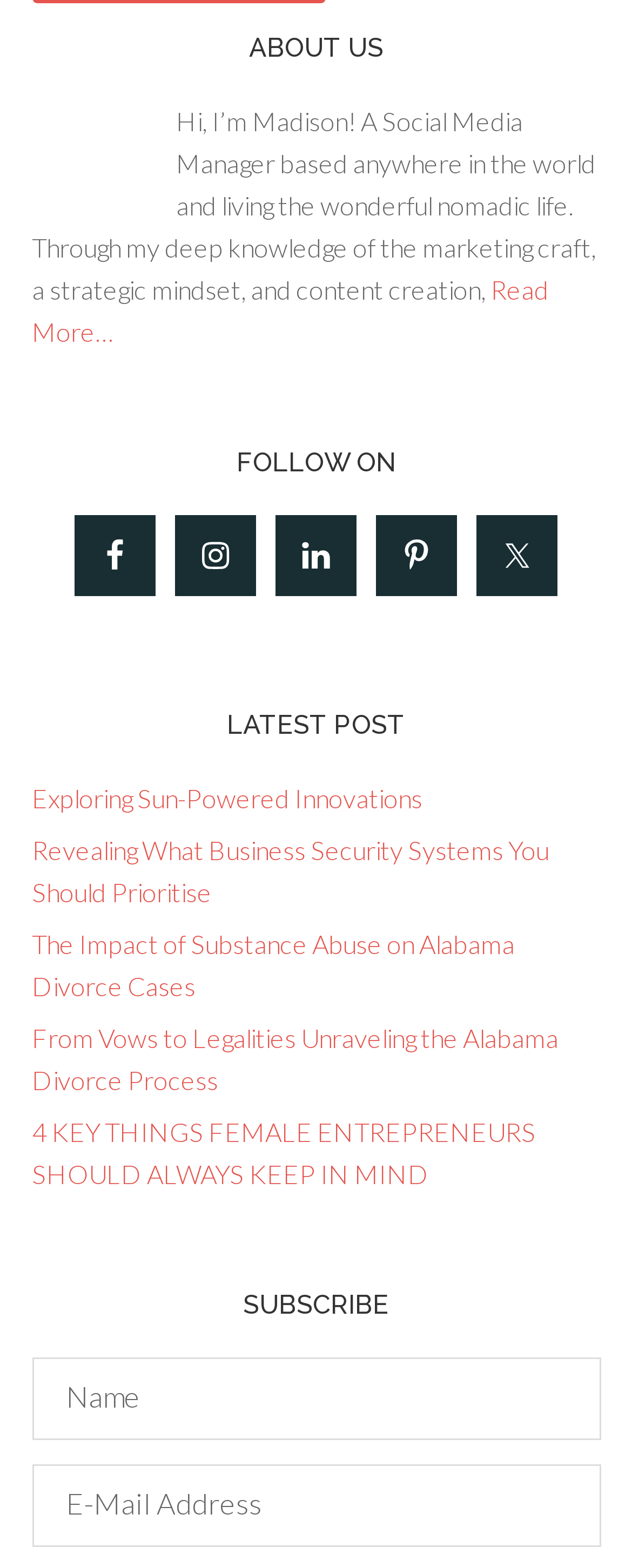Using the description: "aria-label="E-Mail Address" name="email" placeholder="E-Mail Address"", determine the UI element's bounding box coordinates. Ensure the coordinates are in the format of four float numbers between 0 and 1, i.e., [left, top, right, bottom].

[0.05, 0.933, 0.95, 0.986]